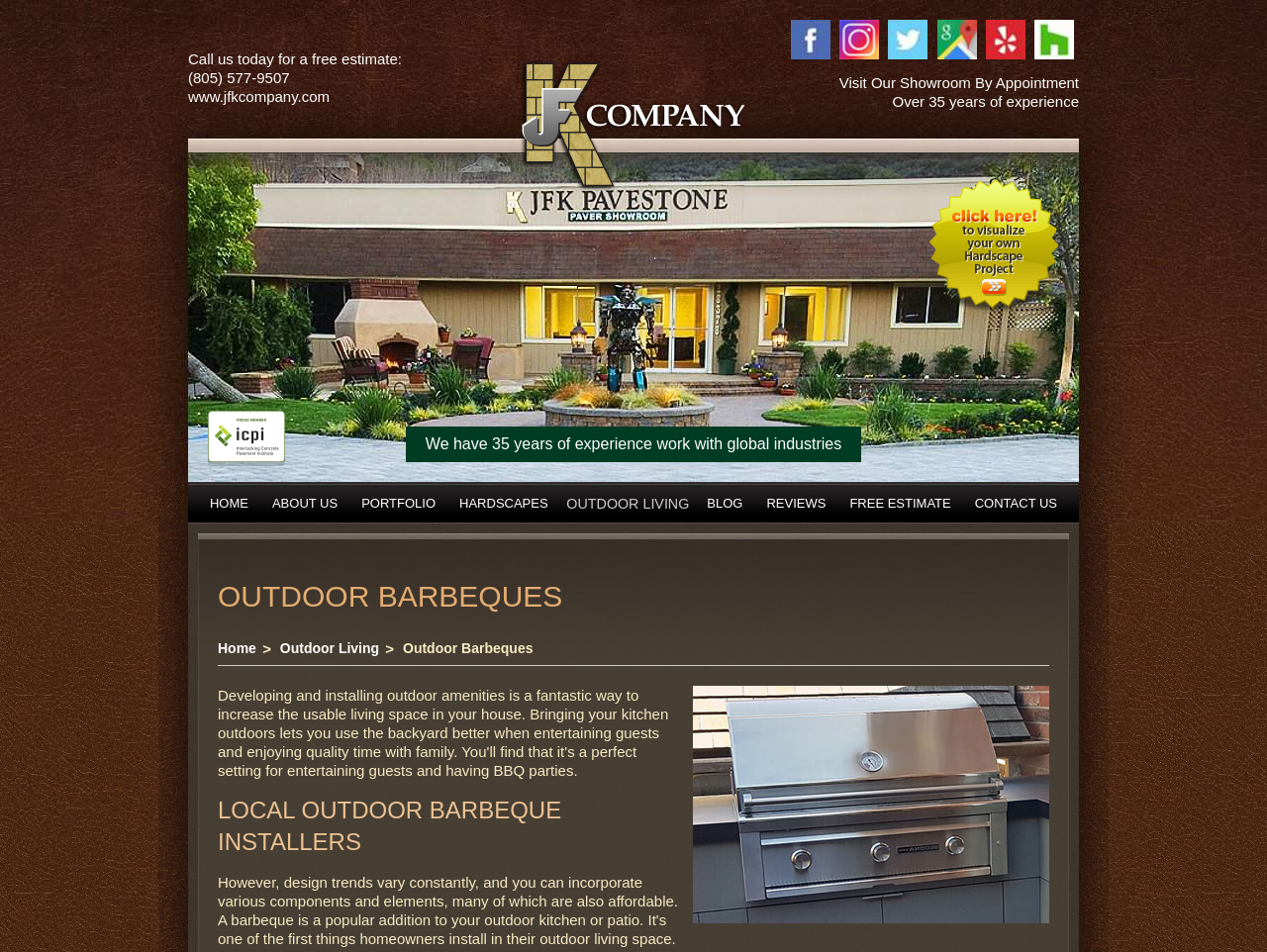Identify the bounding box coordinates of the specific part of the webpage to click to complete this instruction: "Call the company for a free estimate".

[0.148, 0.073, 0.229, 0.09]